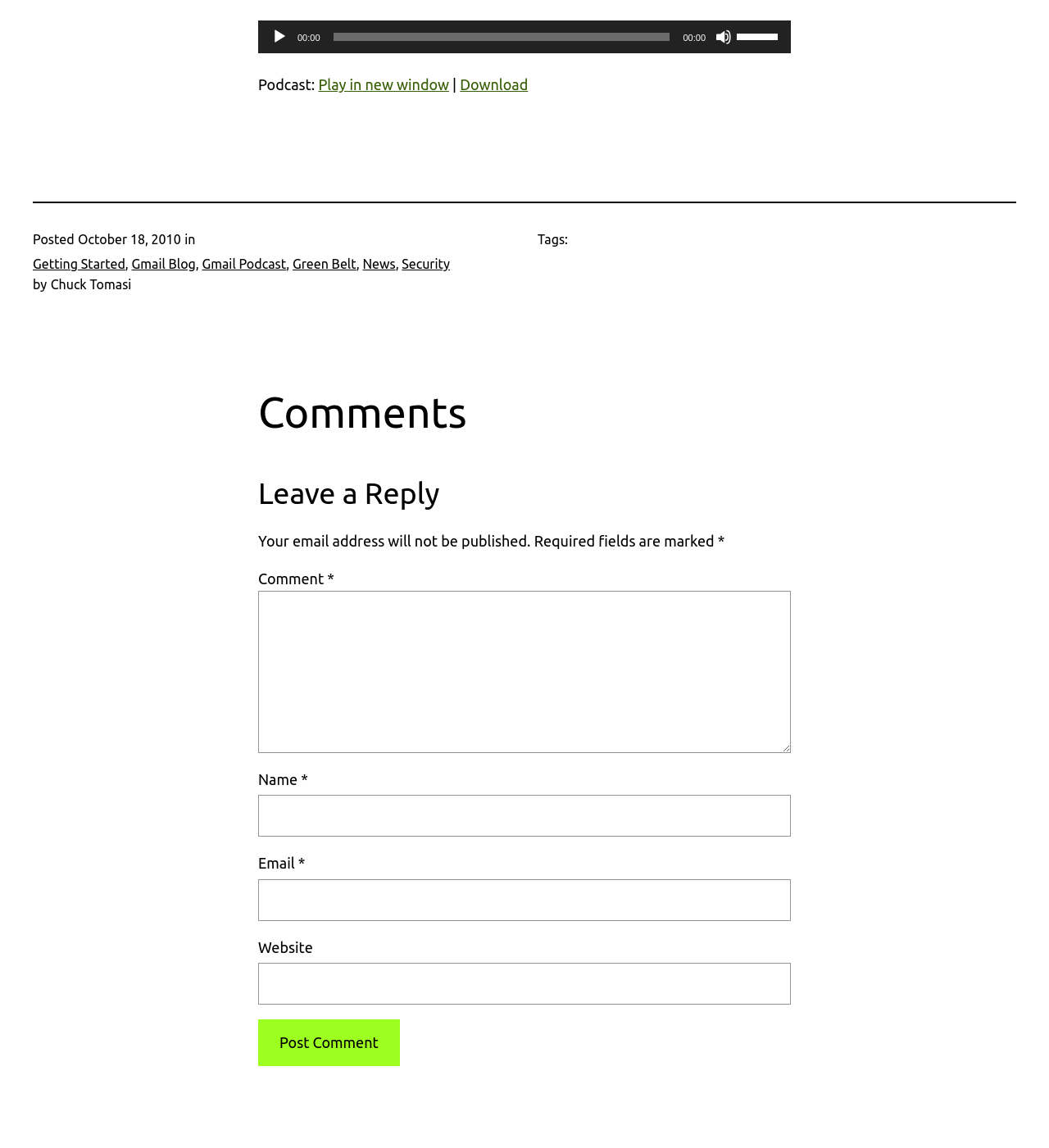Please find the bounding box coordinates of the element that needs to be clicked to perform the following instruction: "Mute the audio". The bounding box coordinates should be four float numbers between 0 and 1, represented as [left, top, right, bottom].

[0.682, 0.025, 0.698, 0.039]